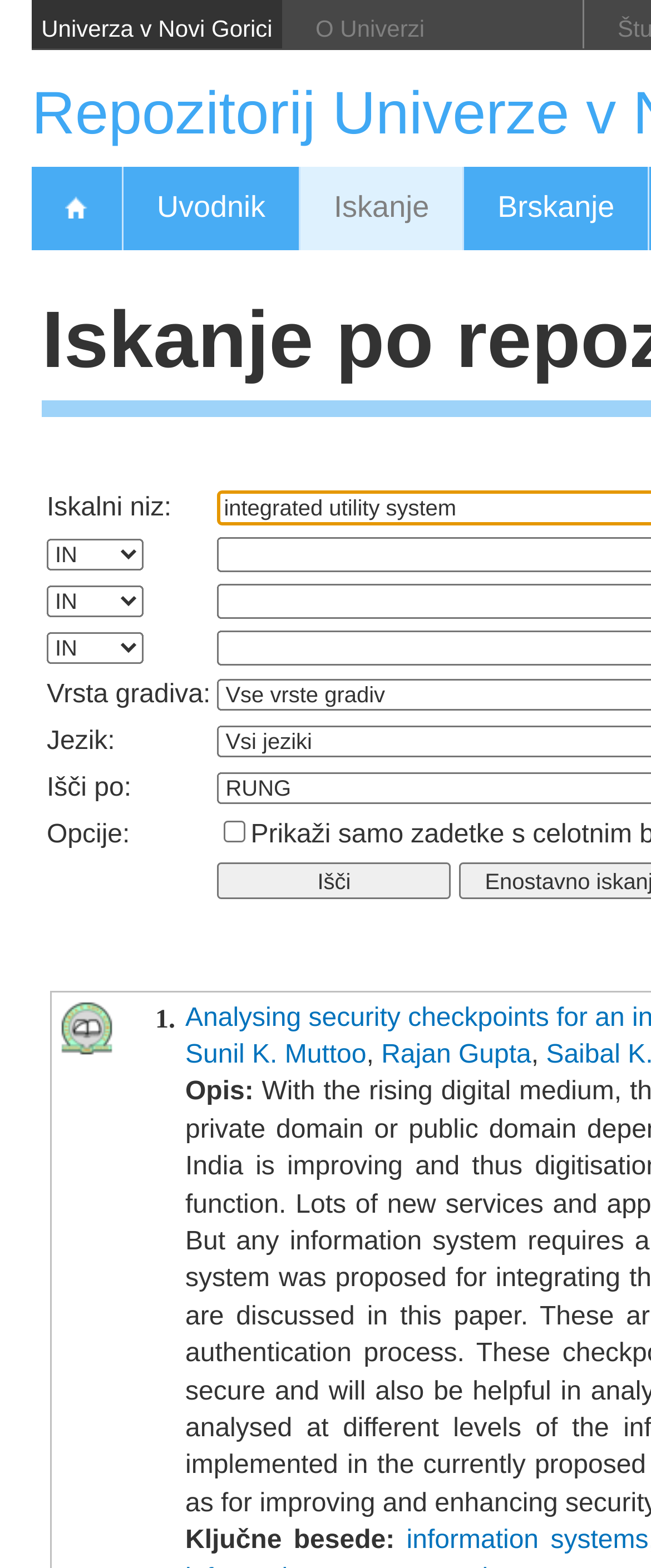From the webpage screenshot, predict the bounding box of the UI element that matches this description: "parent_node: Ponastavi value="Išči"".

[0.262, 0.55, 0.621, 0.574]